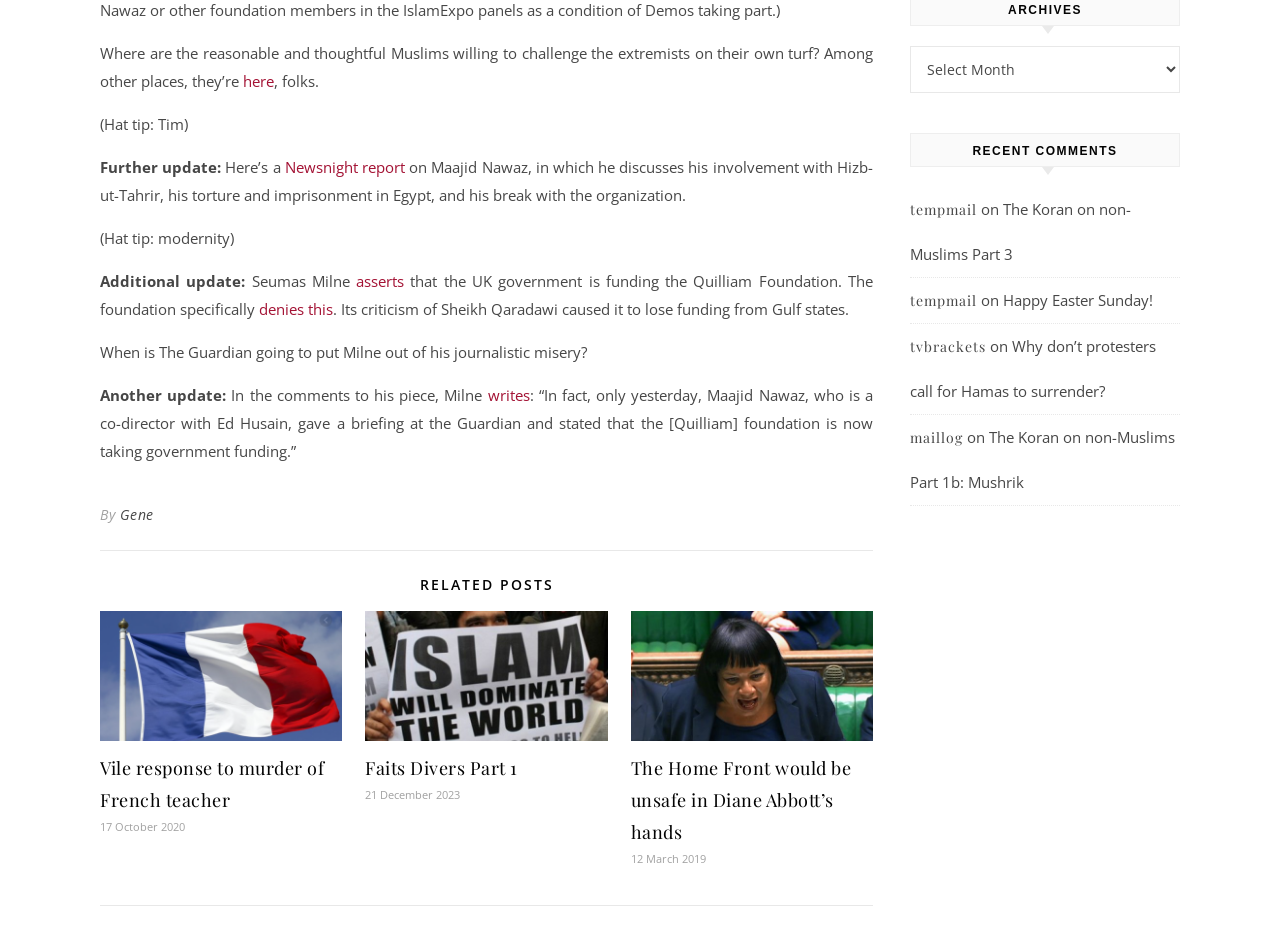Based on the element description: "Happy Easter Sunday!", identify the bounding box coordinates for this UI element. The coordinates must be four float numbers between 0 and 1, listed as [left, top, right, bottom].

[0.784, 0.314, 0.901, 0.335]